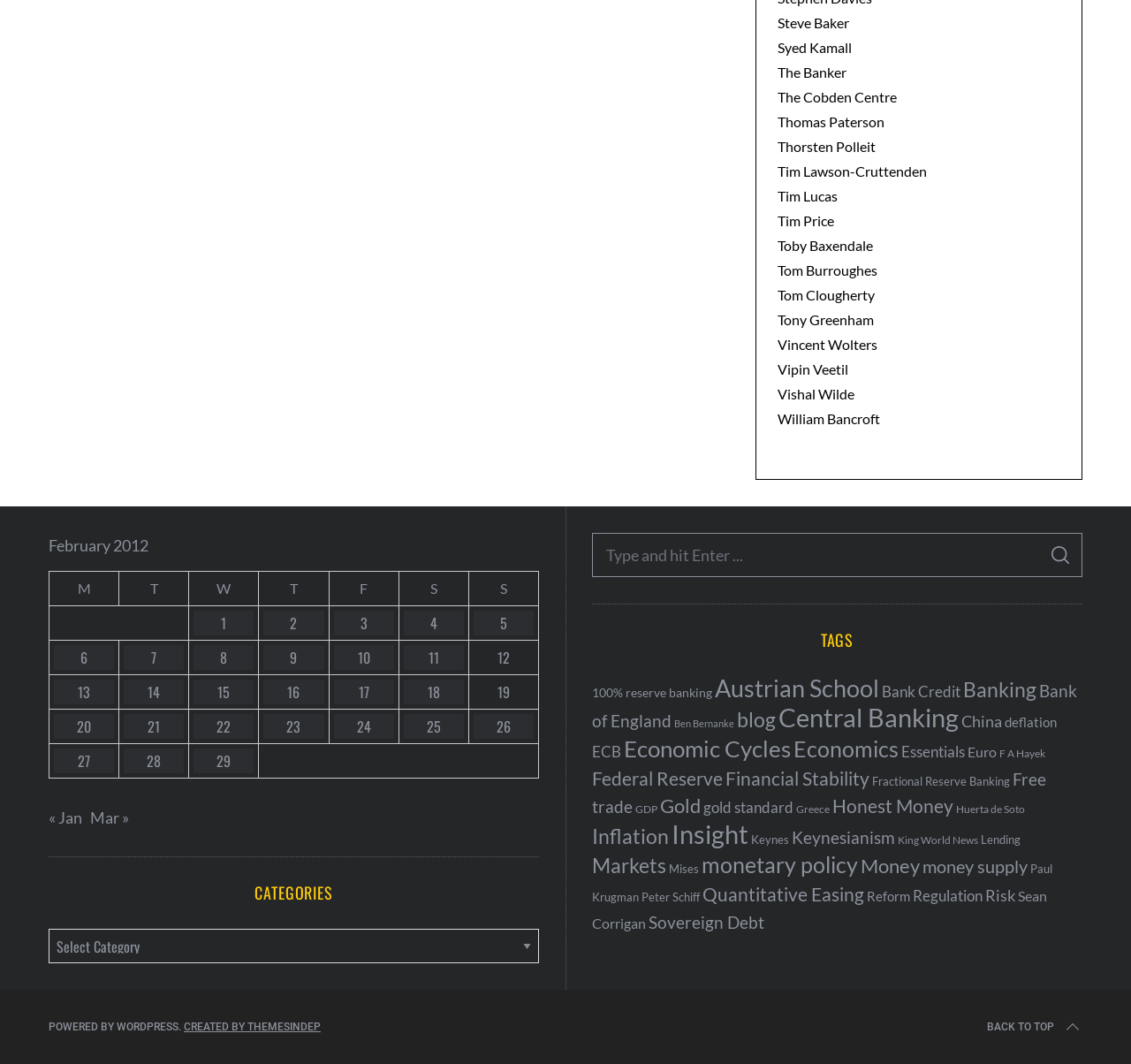Find the bounding box coordinates for the area you need to click to carry out the instruction: "View posts published on February 1, 2012". The coordinates should be four float numbers between 0 and 1, indicated as [left, top, right, bottom].

[0.171, 0.574, 0.225, 0.597]